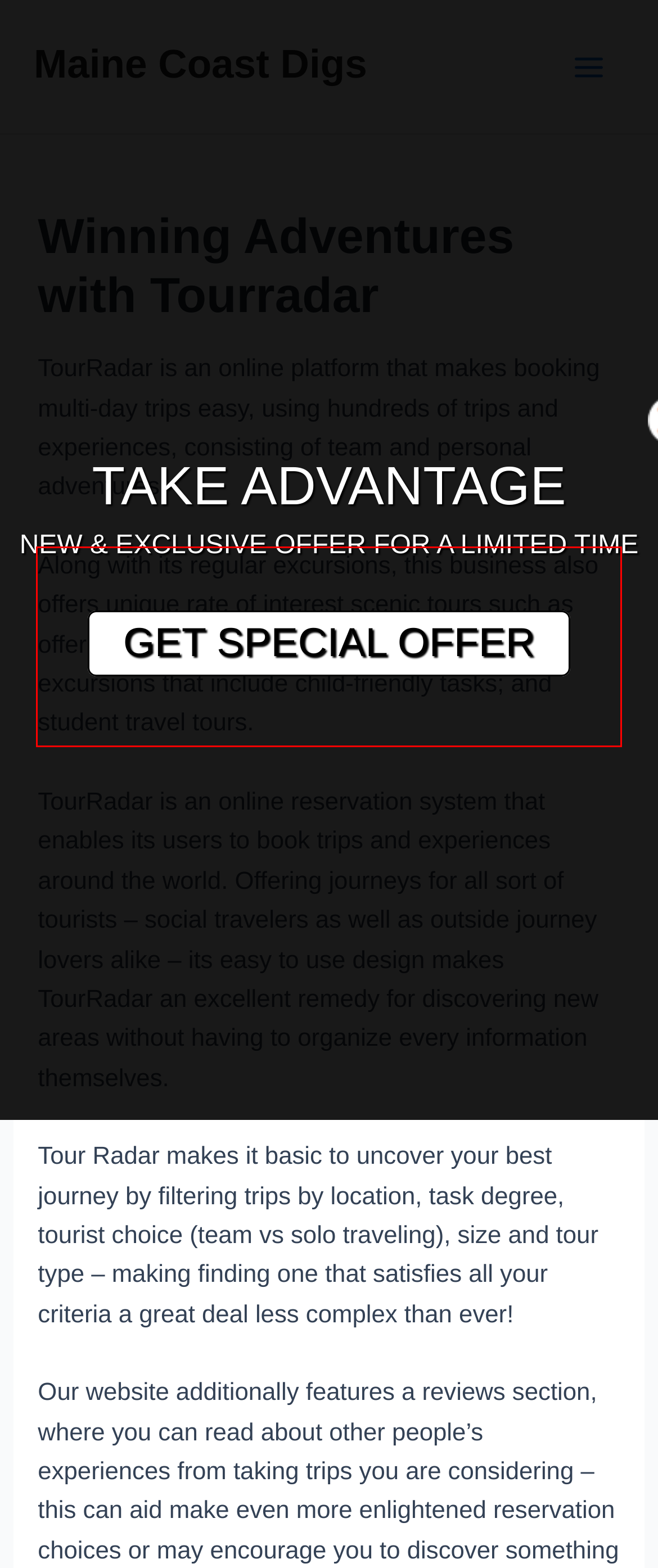You have a screenshot of a webpage, and there is a red bounding box around a UI element. Utilize OCR to extract the text within this red bounding box.

Along with its regular excursions, this business also offers unique rate of interest scenic tours such as offering and language programs; household excursions that include child-friendly tasks; and student travel tours.